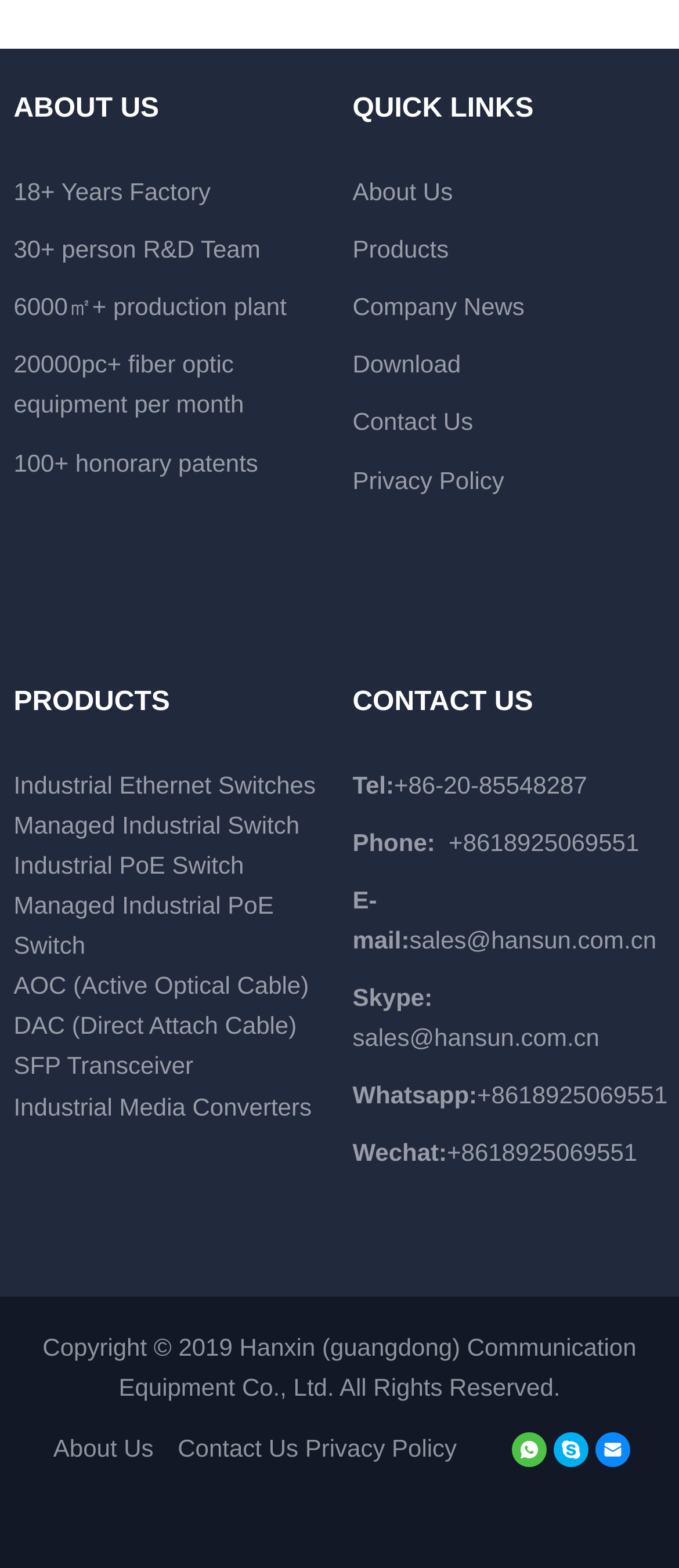What is the phone number?
Please give a detailed and thorough answer to the question, covering all relevant points.

I found the phone number by looking at the 'CONTACT US' section, where it says 'Tel: +86-20-85548287'.